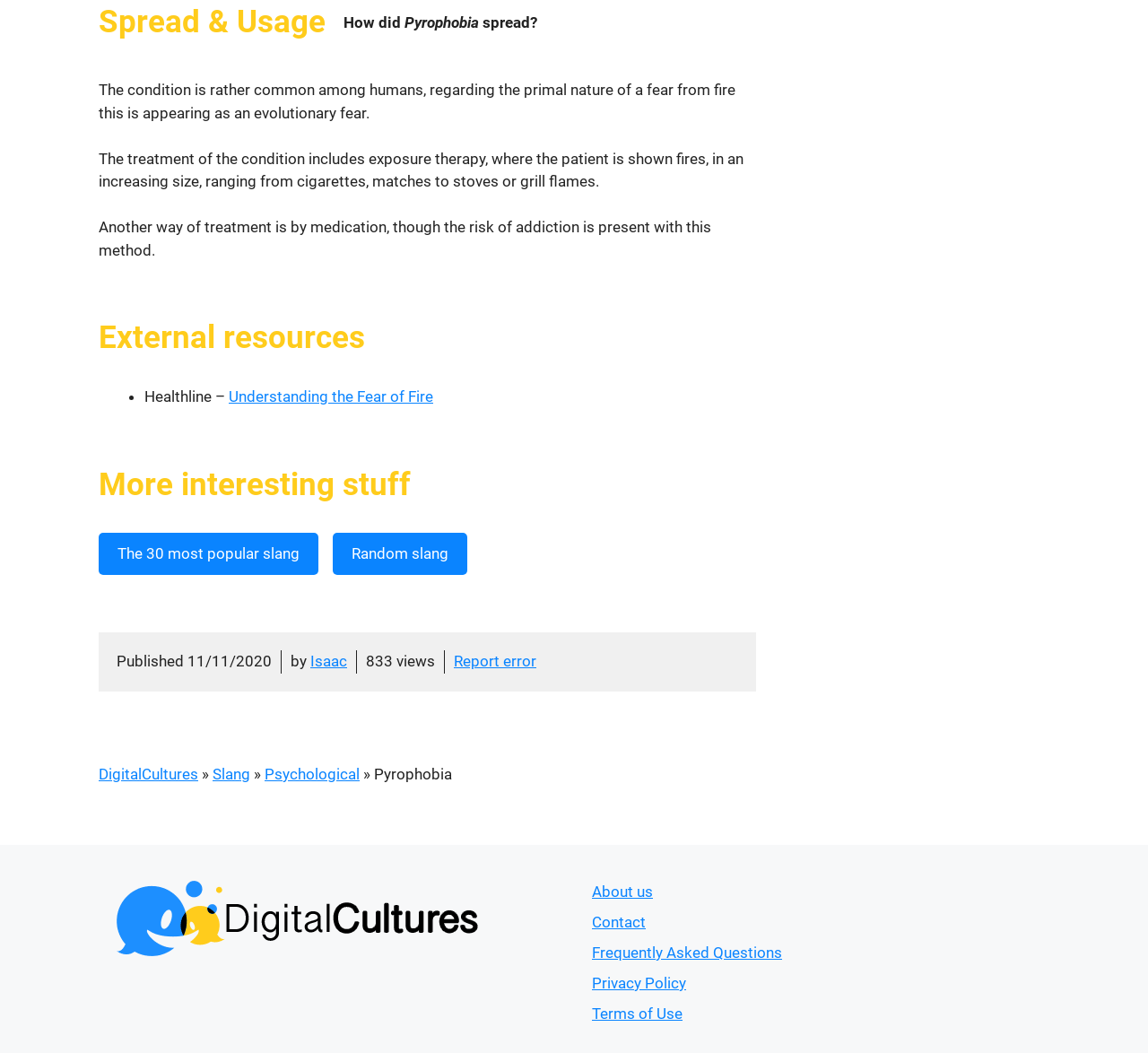Identify the bounding box for the given UI element using the description provided. Coordinates should be in the format (top-left x, top-left y, bottom-right x, bottom-right y) and must be between 0 and 1. Here is the description: Frequently Asked Questions

[0.516, 0.896, 0.681, 0.913]